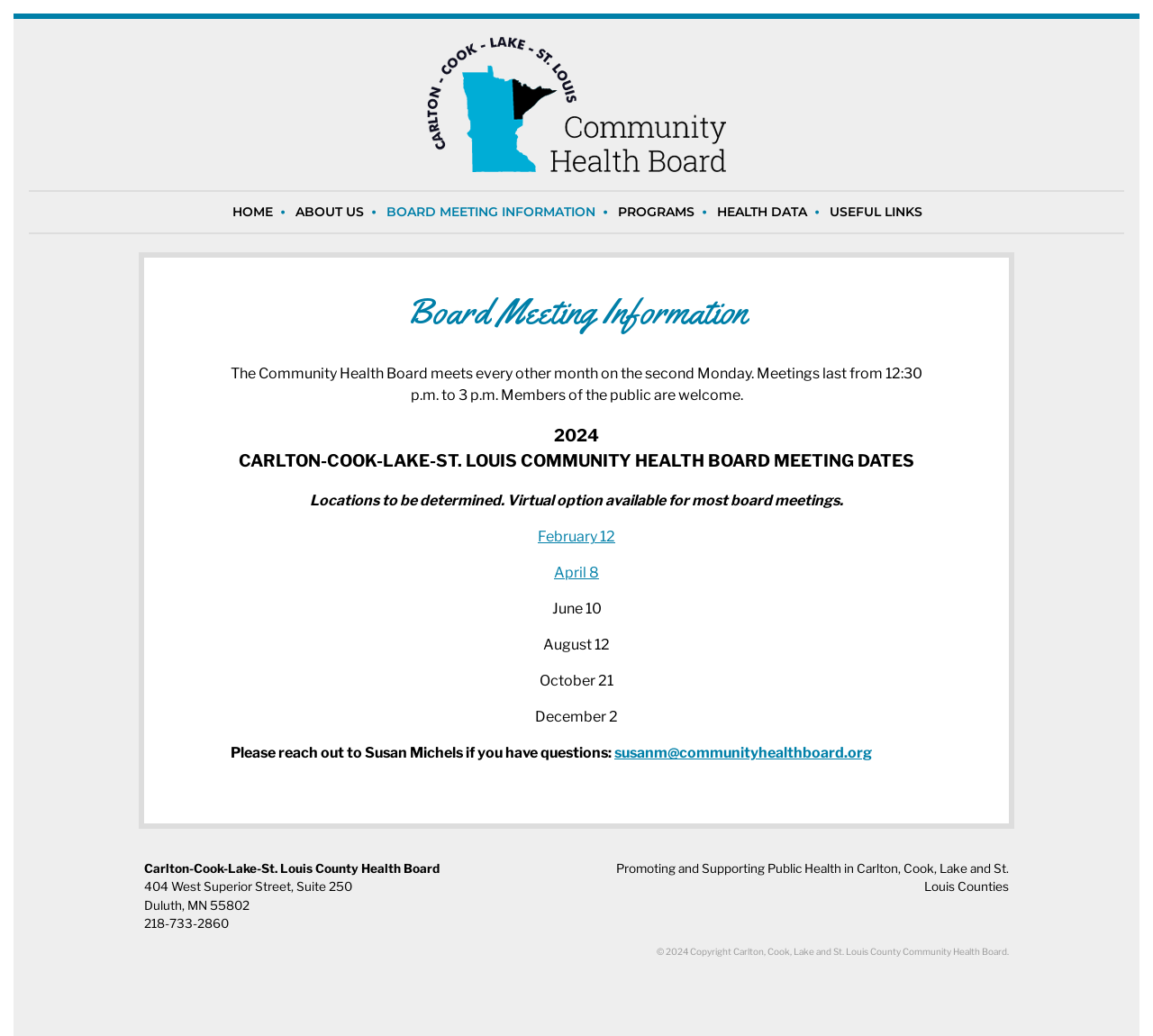Generate a detailed explanation of the webpage's features and information.

The webpage is about the Carlton, Cook, Lake, and St. Louis County Community Health Board. At the top, there is a logo image and a link with the same name as the title of the webpage. Below the logo, there is a navigation menu with six links: "HOME", "ABOUT US", "BOARD MEETING INFORMATION", "PROGRAMS", "HEALTH DATA", and "USEFUL LINKS".

The main content of the webpage is about board meeting information. There is a heading "Board Meeting Information" followed by a paragraph explaining that the Community Health Board meets every other month on the second Monday from 12:30 p.m. to 3 p.m. and that members of the public are welcome.

Below this paragraph, there is a heading "2024 CARLTON-COOK-LAKE-ST. LOUIS COMMUNITY HEALTH BOARD MEETING DATES" followed by a list of meeting dates, including February 12, April 8, June 10, August 12, October 21, and December 2. Some of these dates are links, while others are just plain text. There is also a note that locations are to be determined and that virtual options are available for most board meetings.

At the bottom of the webpage, there is a section with contact information, including an address, phone number, and email address. There is also a copyright notice and a tagline "Promoting and Supporting Public Health in Carlton, Cook, Lake and St. Louis Counties".